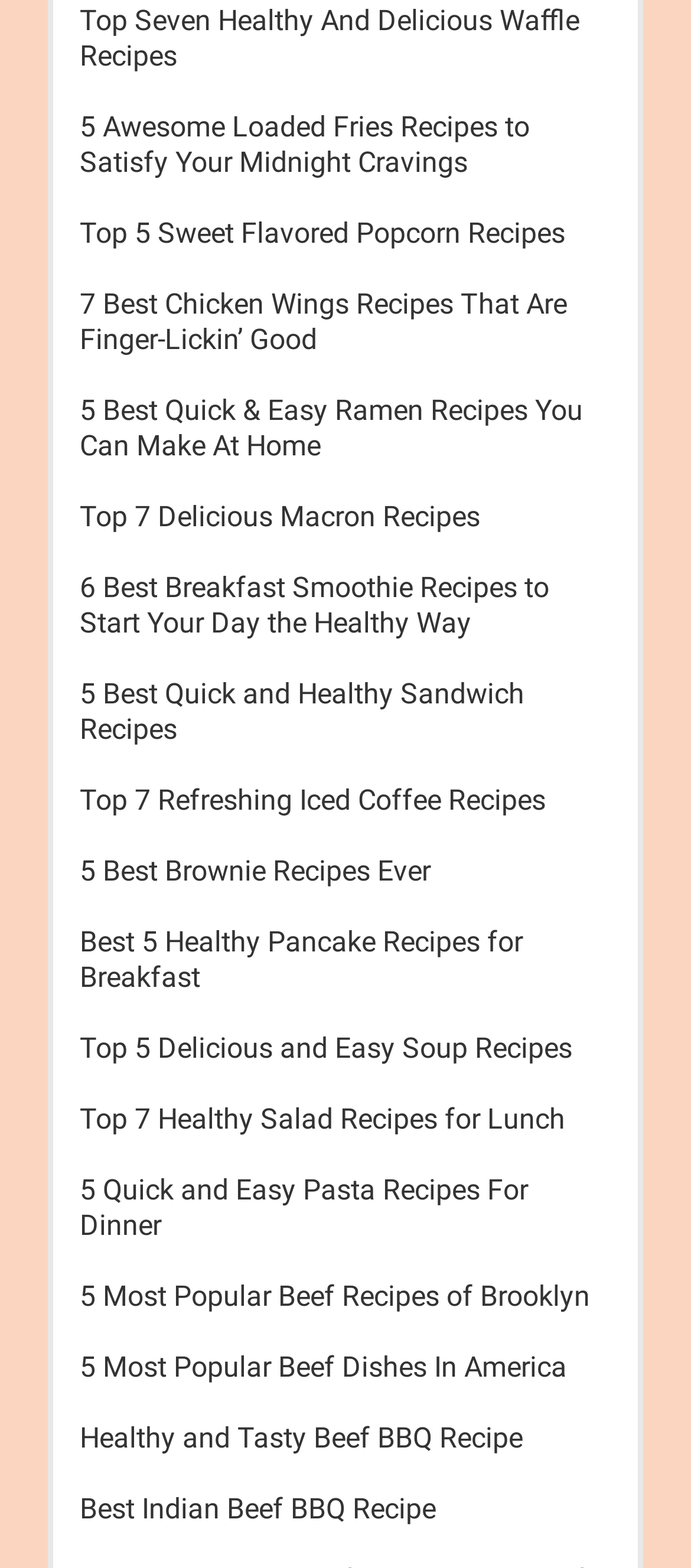Provide the bounding box coordinates for the UI element that is described as: "Best Indian Beef BBQ Recipe".

[0.115, 0.952, 0.631, 0.973]